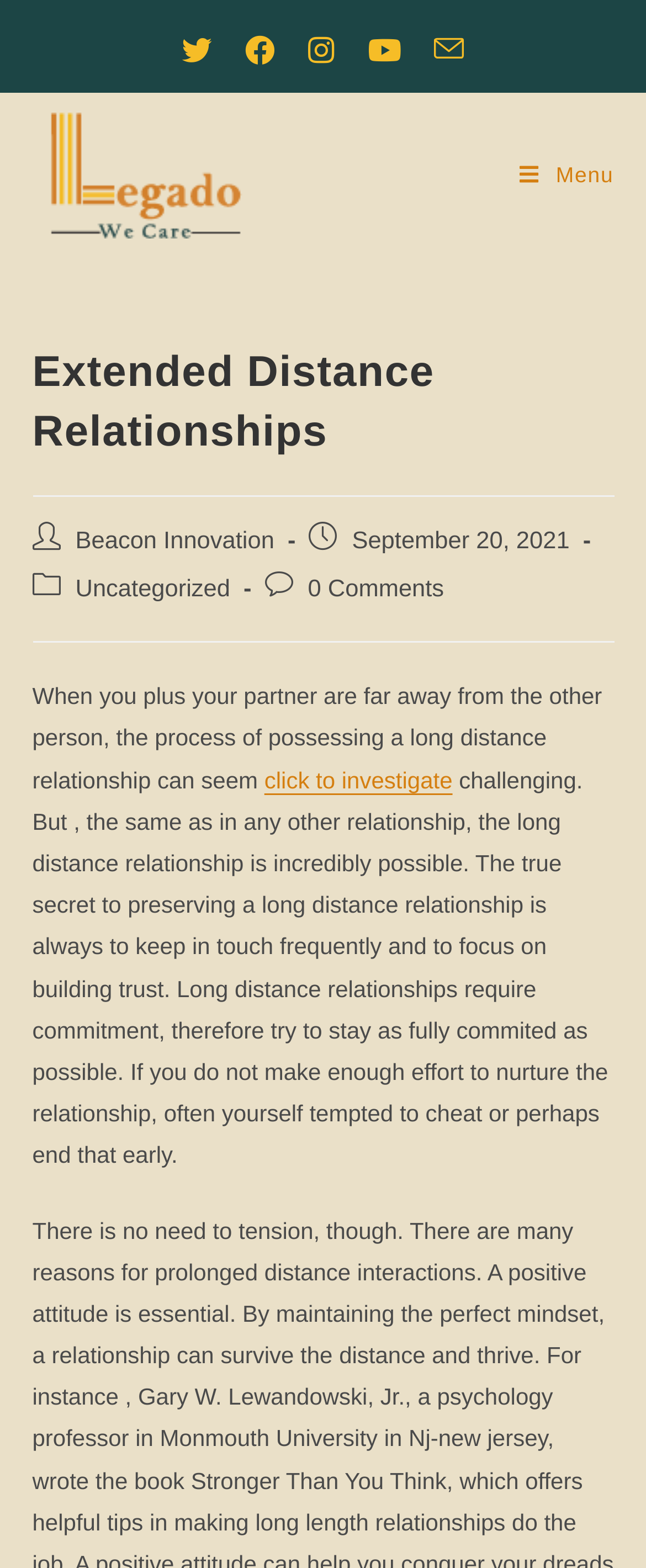What is the category of the post? From the image, respond with a single word or brief phrase.

Uncategorized